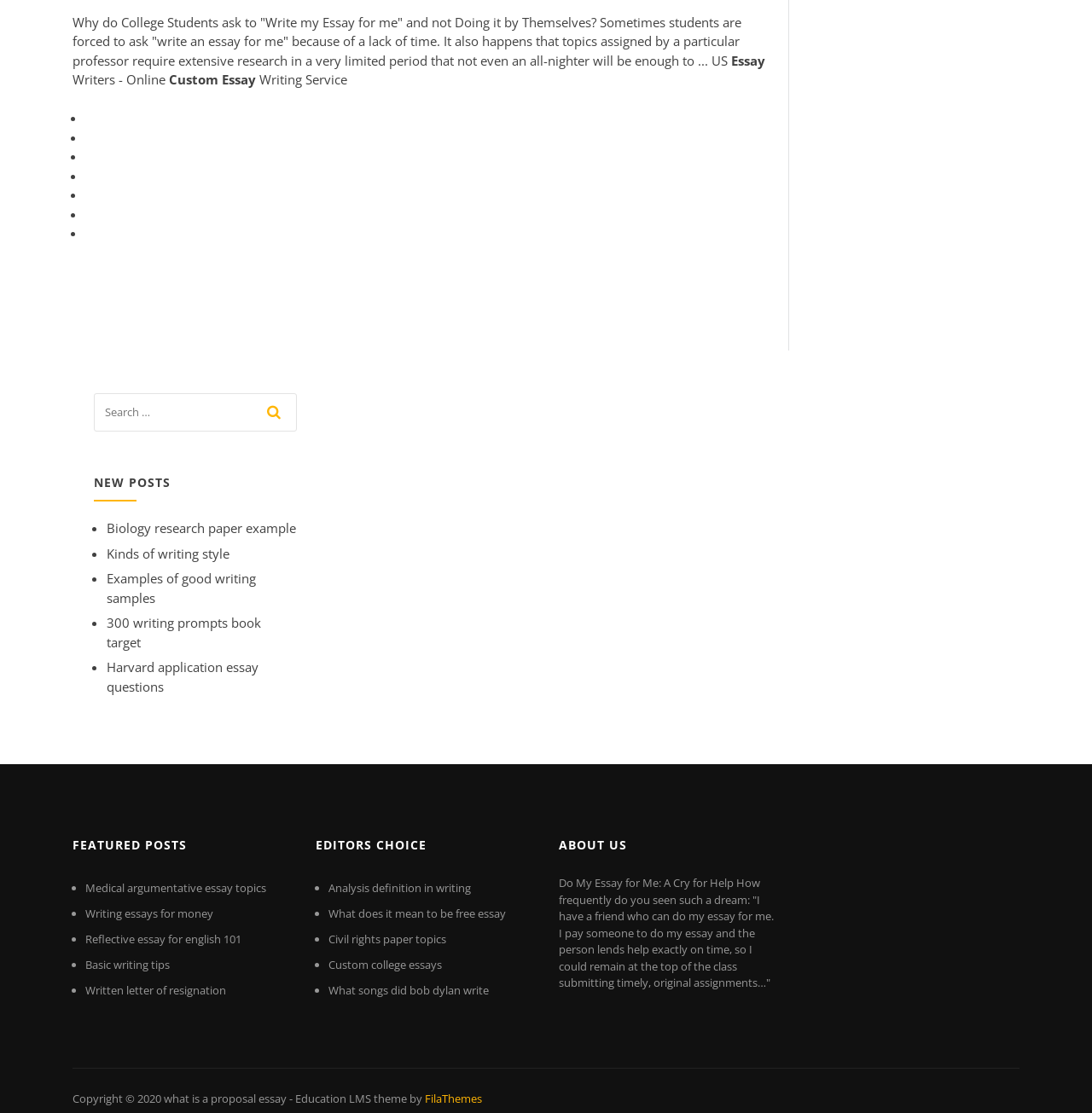Please determine the bounding box coordinates of the element's region to click in order to carry out the following instruction: "click on 'what is a proposal essay'". The coordinates should be four float numbers between 0 and 1, i.e., [left, top, right, bottom].

[0.15, 0.98, 0.262, 0.994]